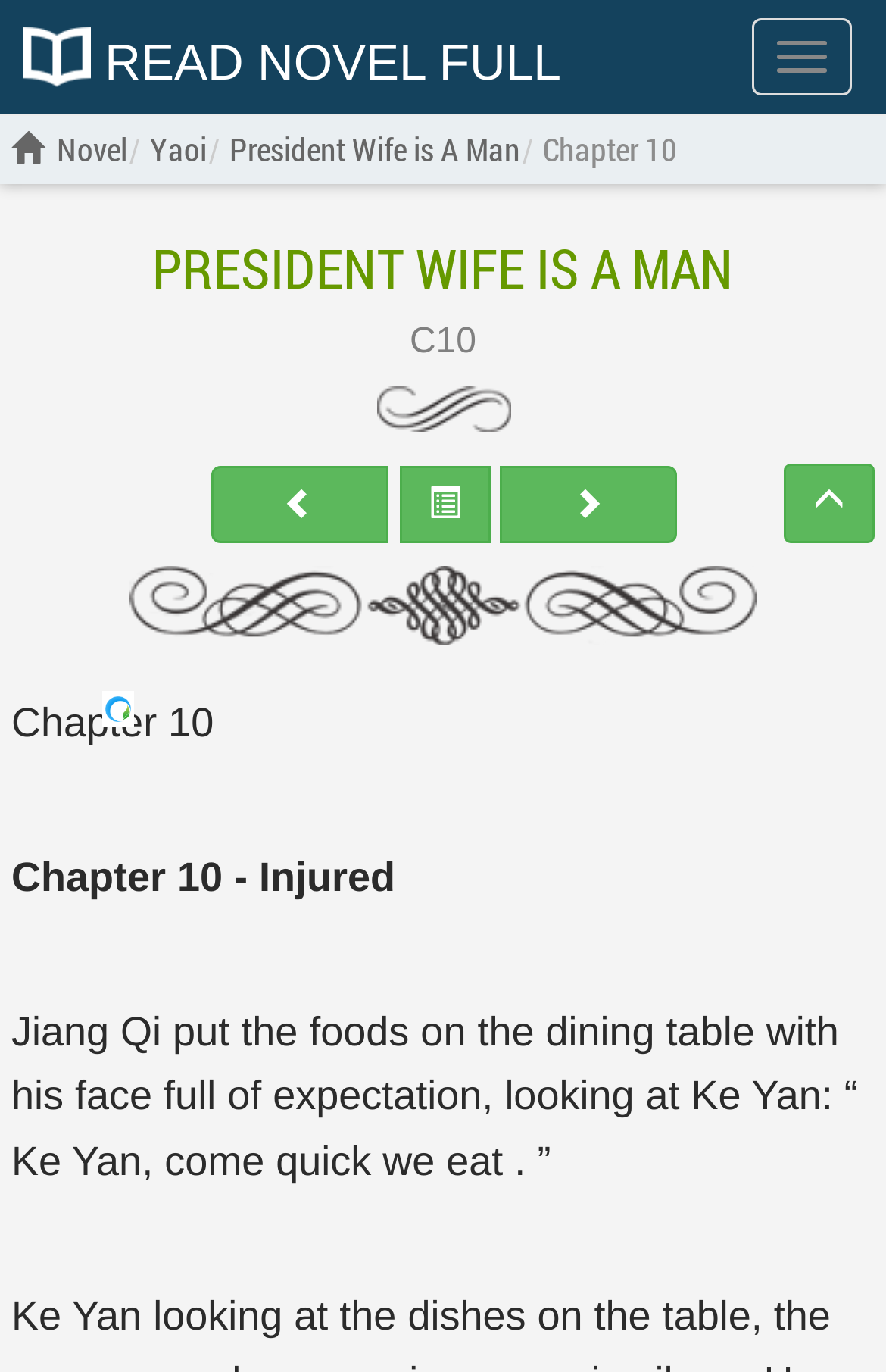Find the bounding box coordinates of the element I should click to carry out the following instruction: "Click the 'C10' link".

[0.462, 0.236, 0.538, 0.265]